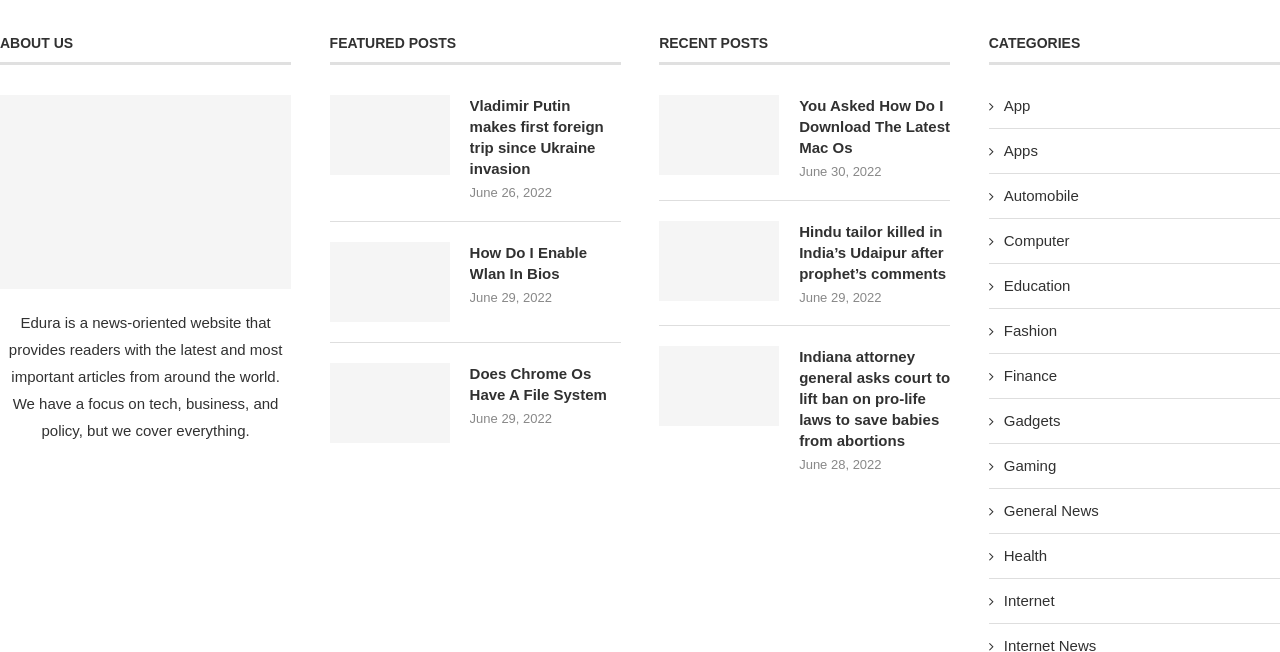Find and indicate the bounding box coordinates of the region you should select to follow the given instruction: "Read Best Manhwa".

None